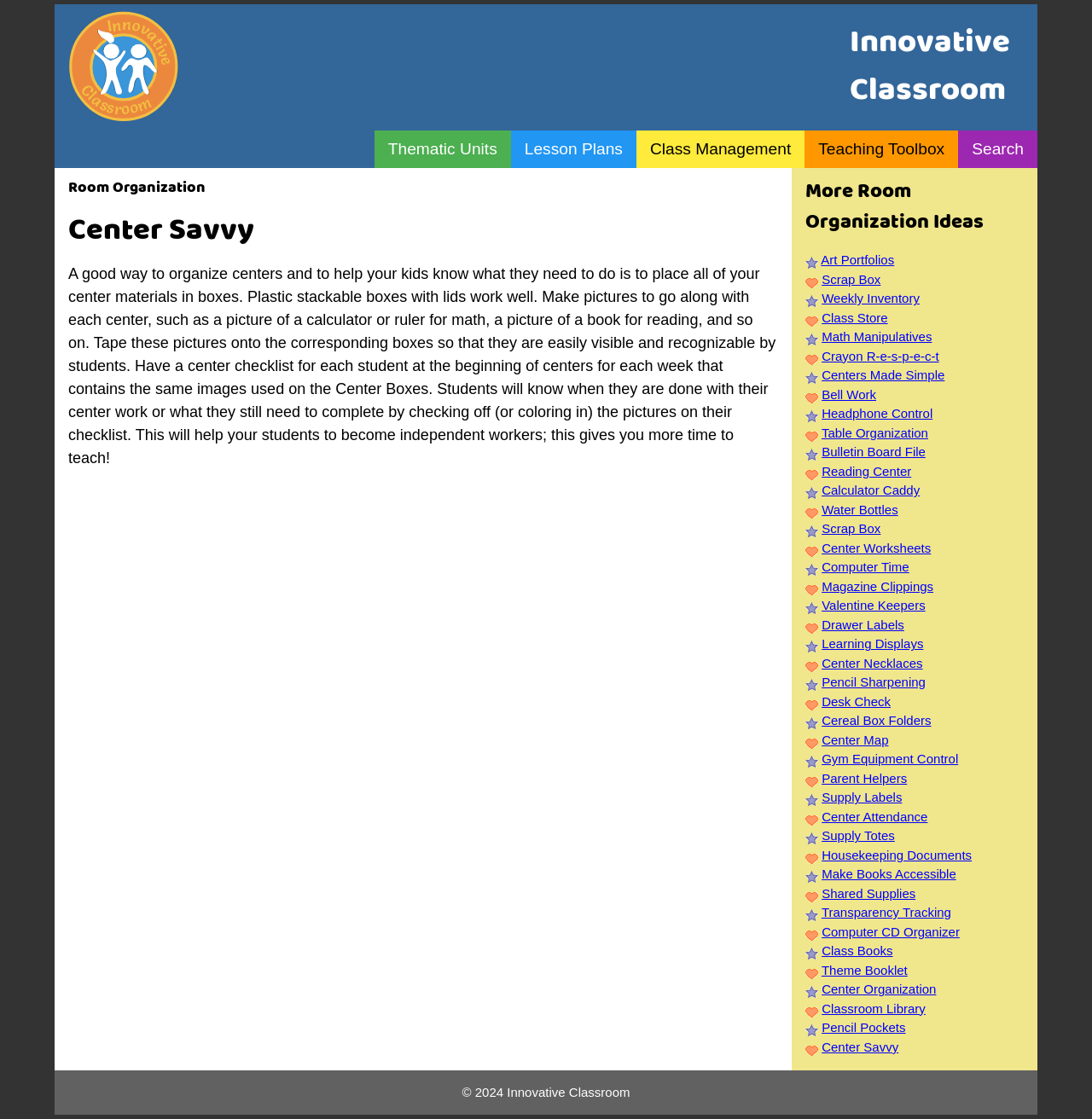Find the bounding box coordinates of the element to click in order to complete this instruction: "Click the 'Innovative Classroom' link". The bounding box coordinates must be four float numbers between 0 and 1, denoted as [left, top, right, bottom].

[0.318, 0.116, 0.343, 0.128]